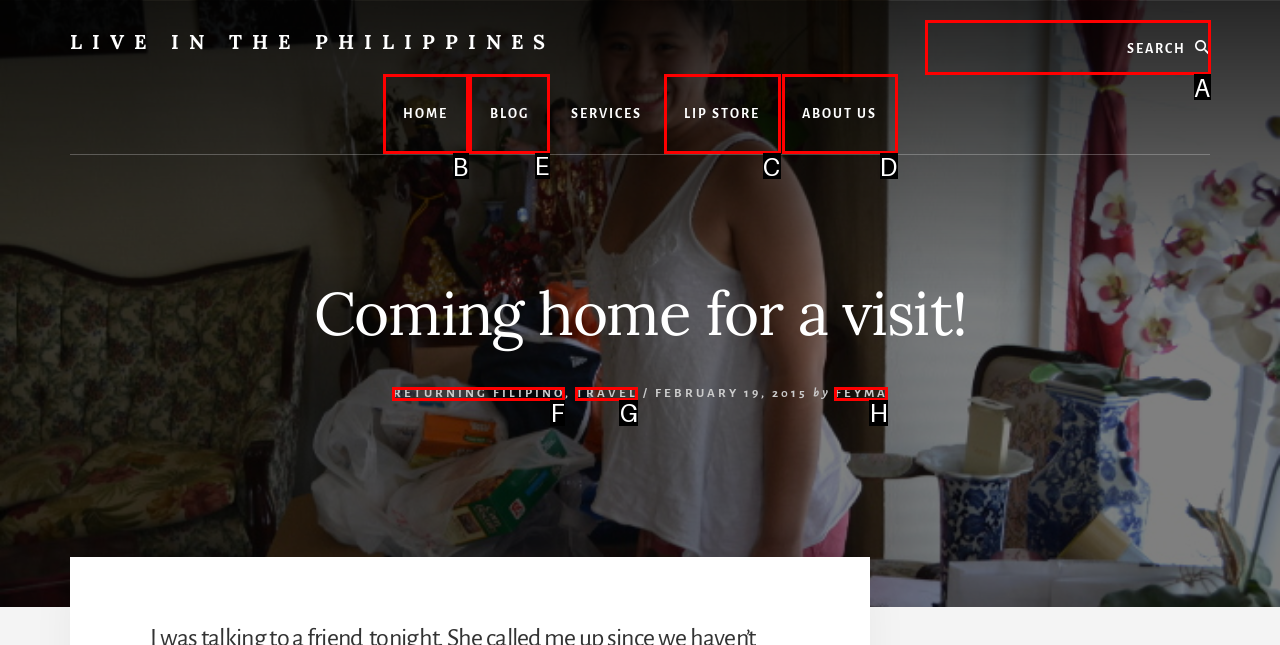Choose the letter of the UI element necessary for this task: Read the blog
Answer with the correct letter.

E